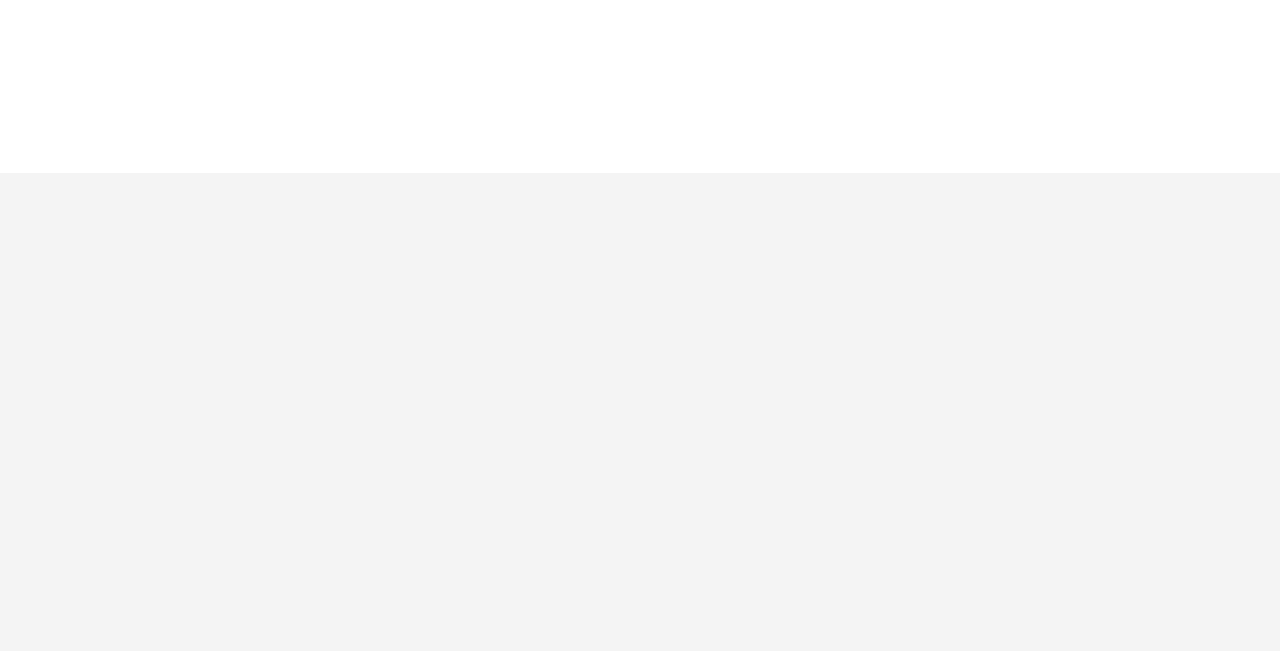What social media platforms can be followed?
Answer the question based on the image using a single word or a brief phrase.

Linkedin, Twitter, Instagram, Facebook, Youtube